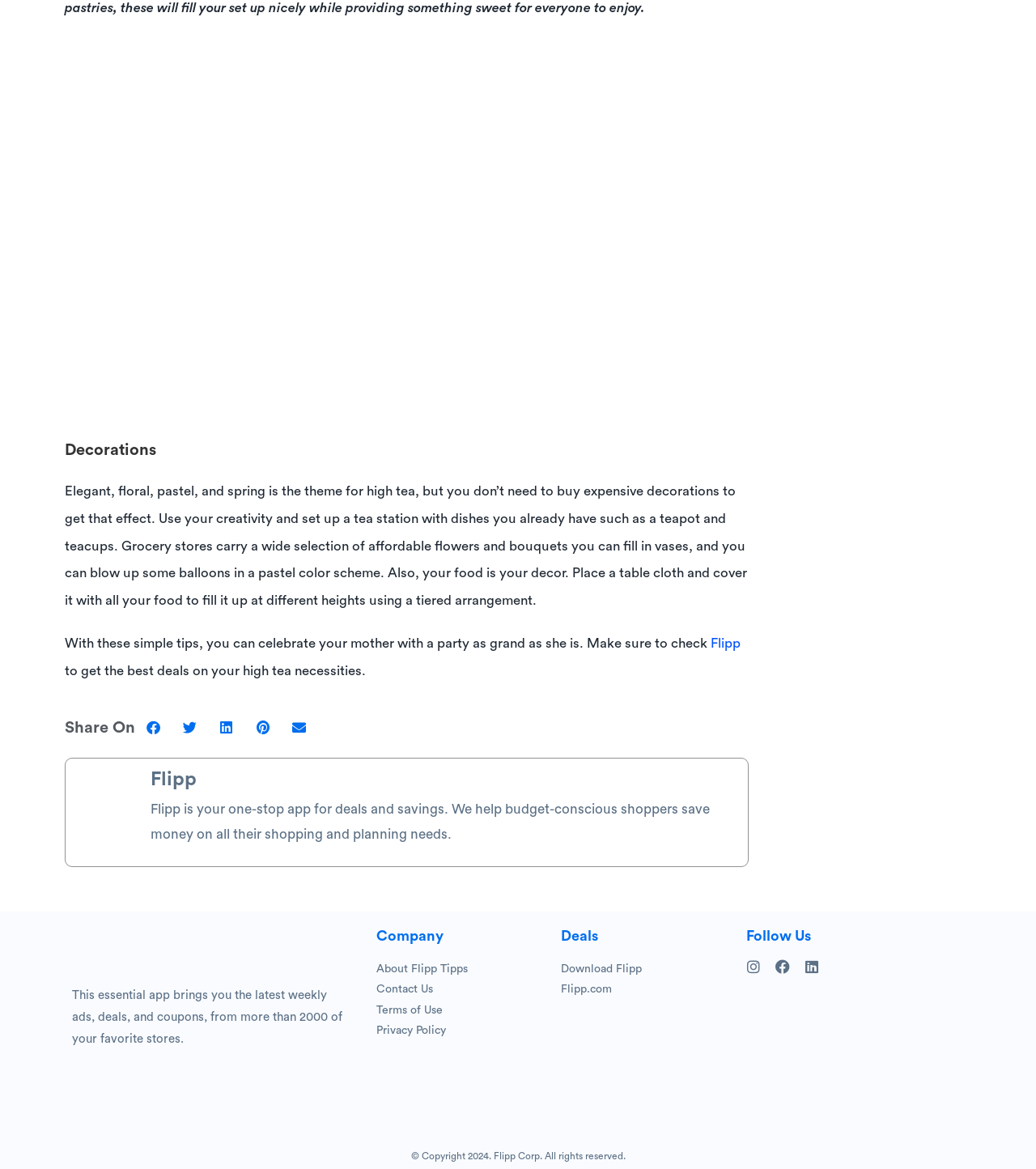Using the provided description: "aria-label="Share on email"", find the bounding box coordinates of the corresponding UI element. The output should be four float numbers between 0 and 1, in the format [left, top, right, bottom].

[0.271, 0.613, 0.306, 0.631]